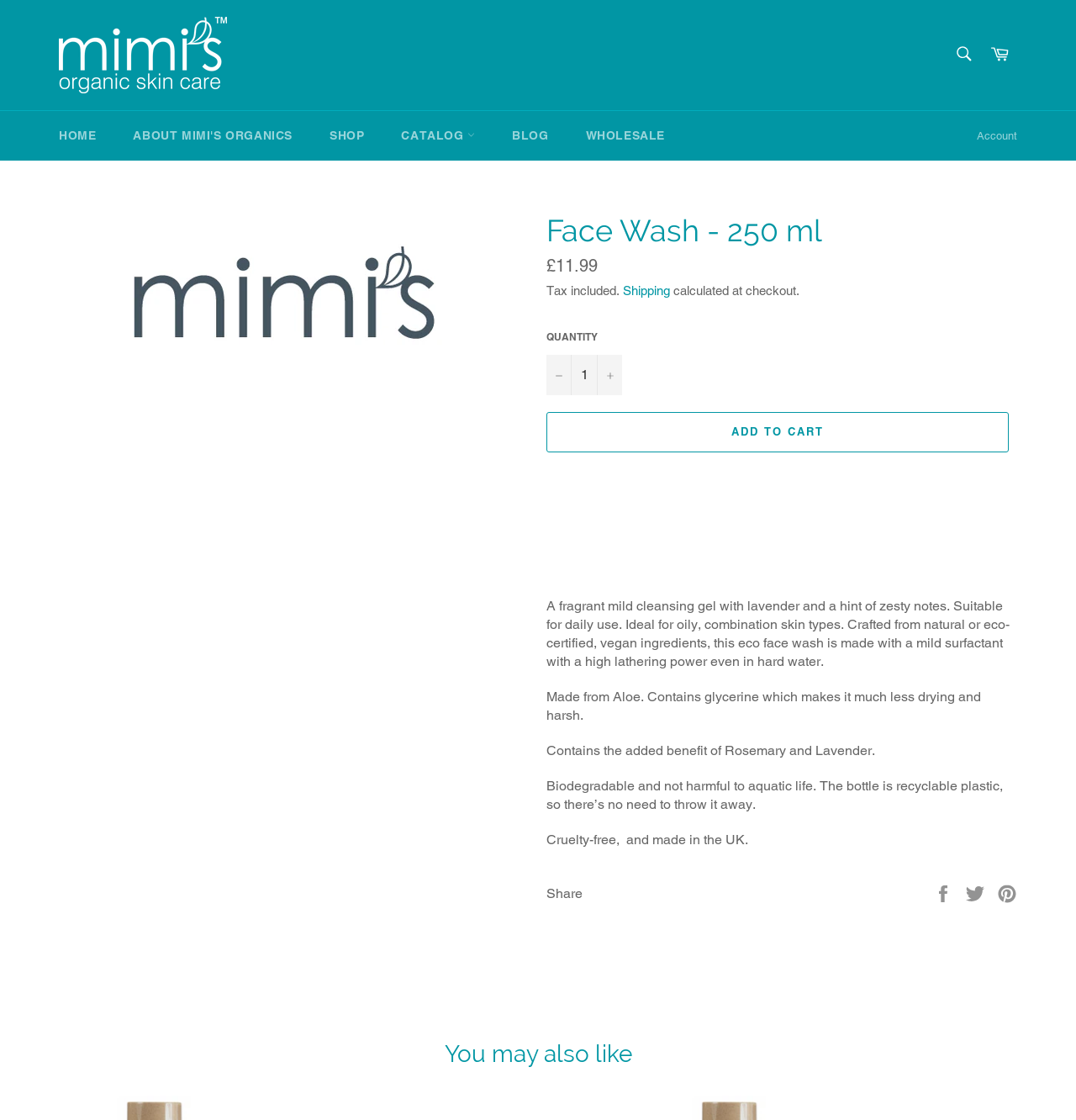Provide the bounding box coordinates for the area that should be clicked to complete the instruction: "Increase item quantity by one".

[0.555, 0.317, 0.578, 0.353]